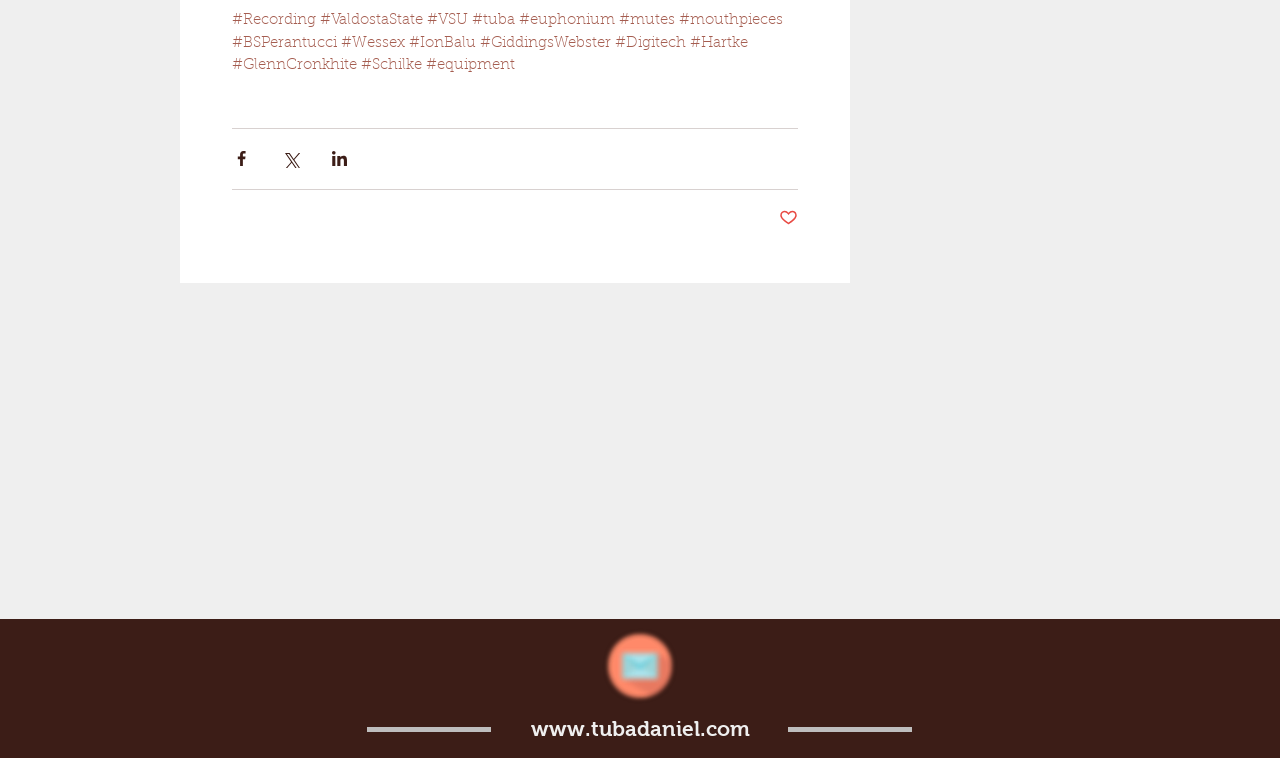How many links are there on the top row? Examine the screenshot and reply using just one word or a brief phrase.

8